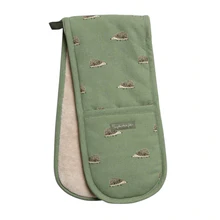What is the size of the oven glove?
Relying on the image, give a concise answer in one word or a brief phrase.

18 x 84 cm